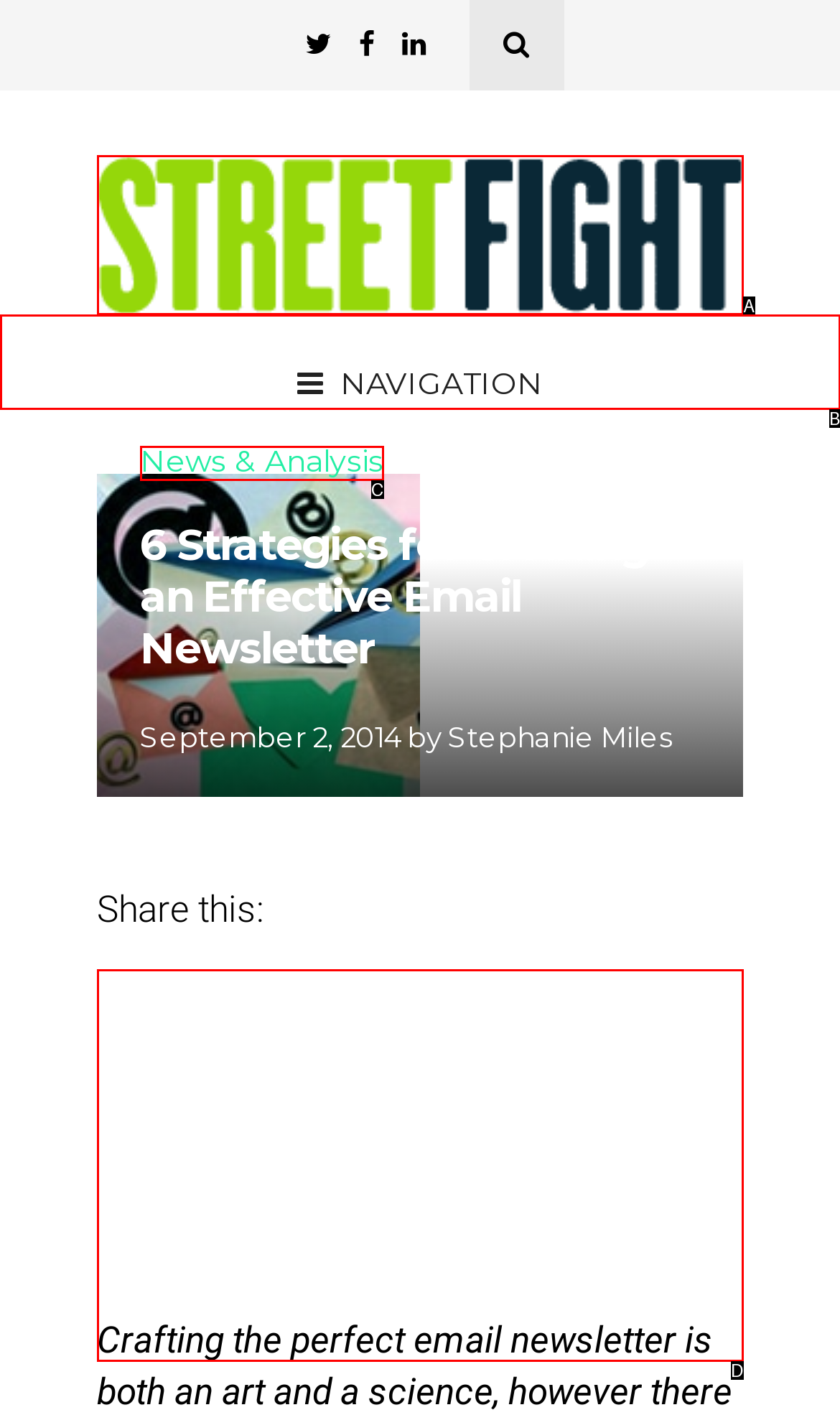Find the option that fits the given description: News & Analysis
Answer with the letter representing the correct choice directly.

C